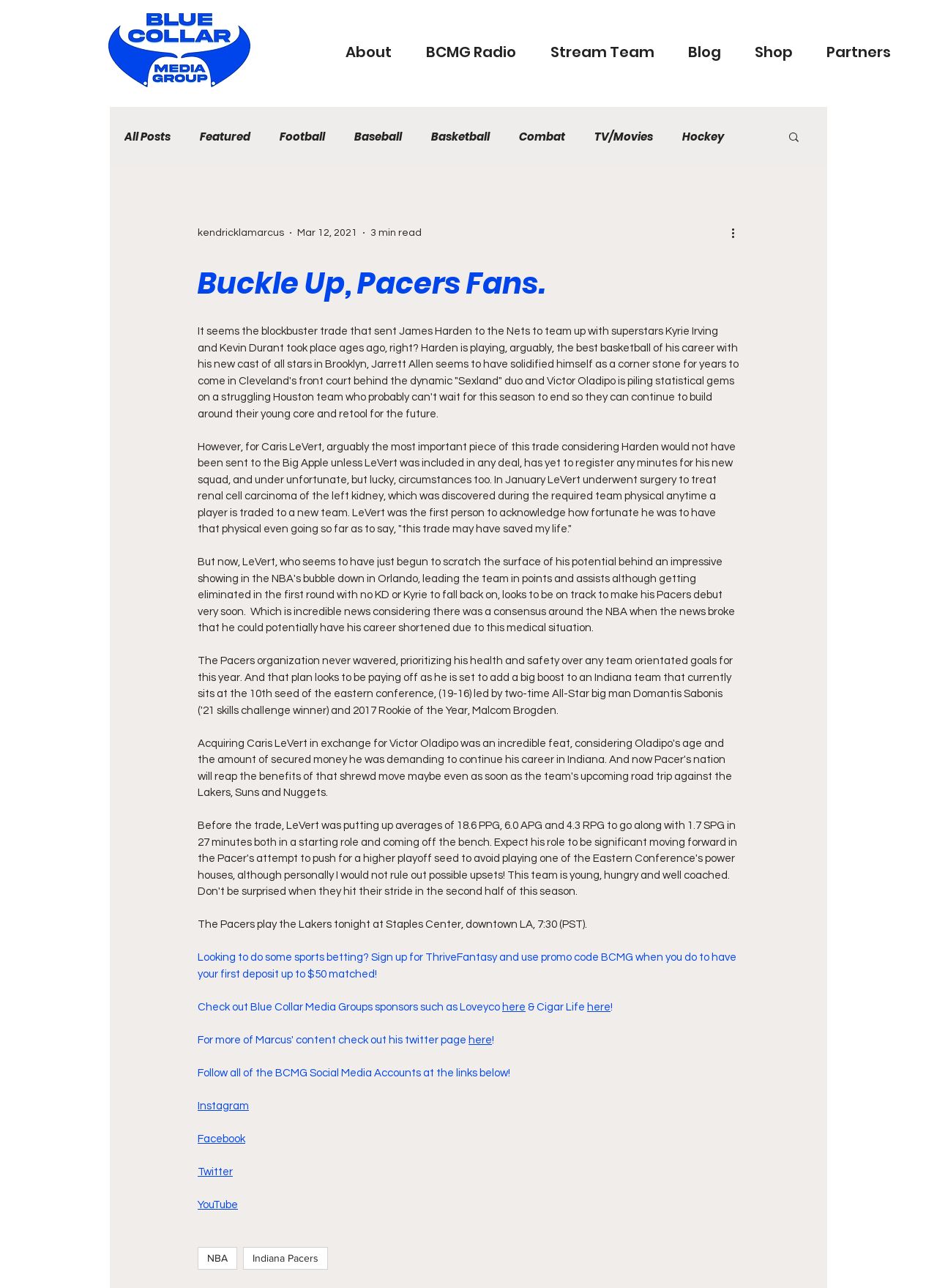What is the name of the big man leading the Pacers?
Answer with a single word or phrase, using the screenshot for reference.

Domantis Sabonis